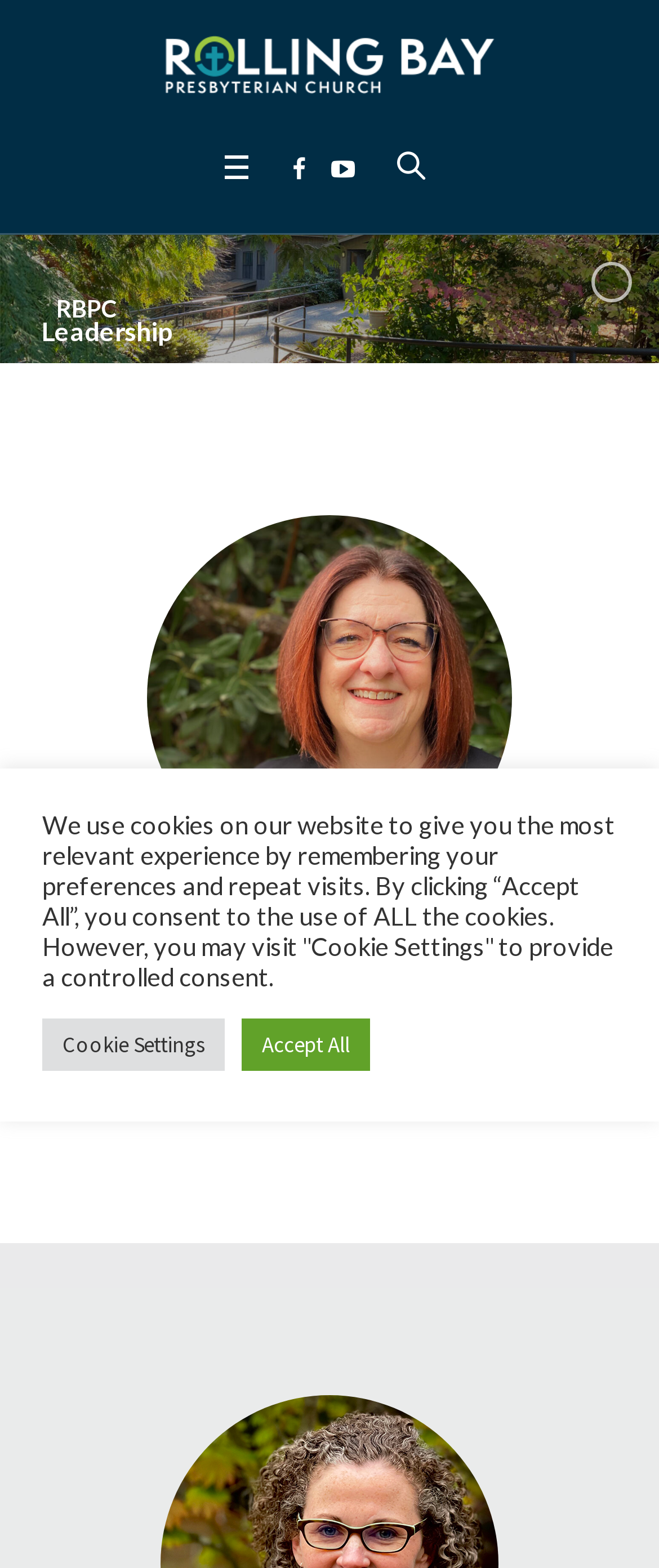Answer this question using a single word or a brief phrase:
How many social media links are there?

4